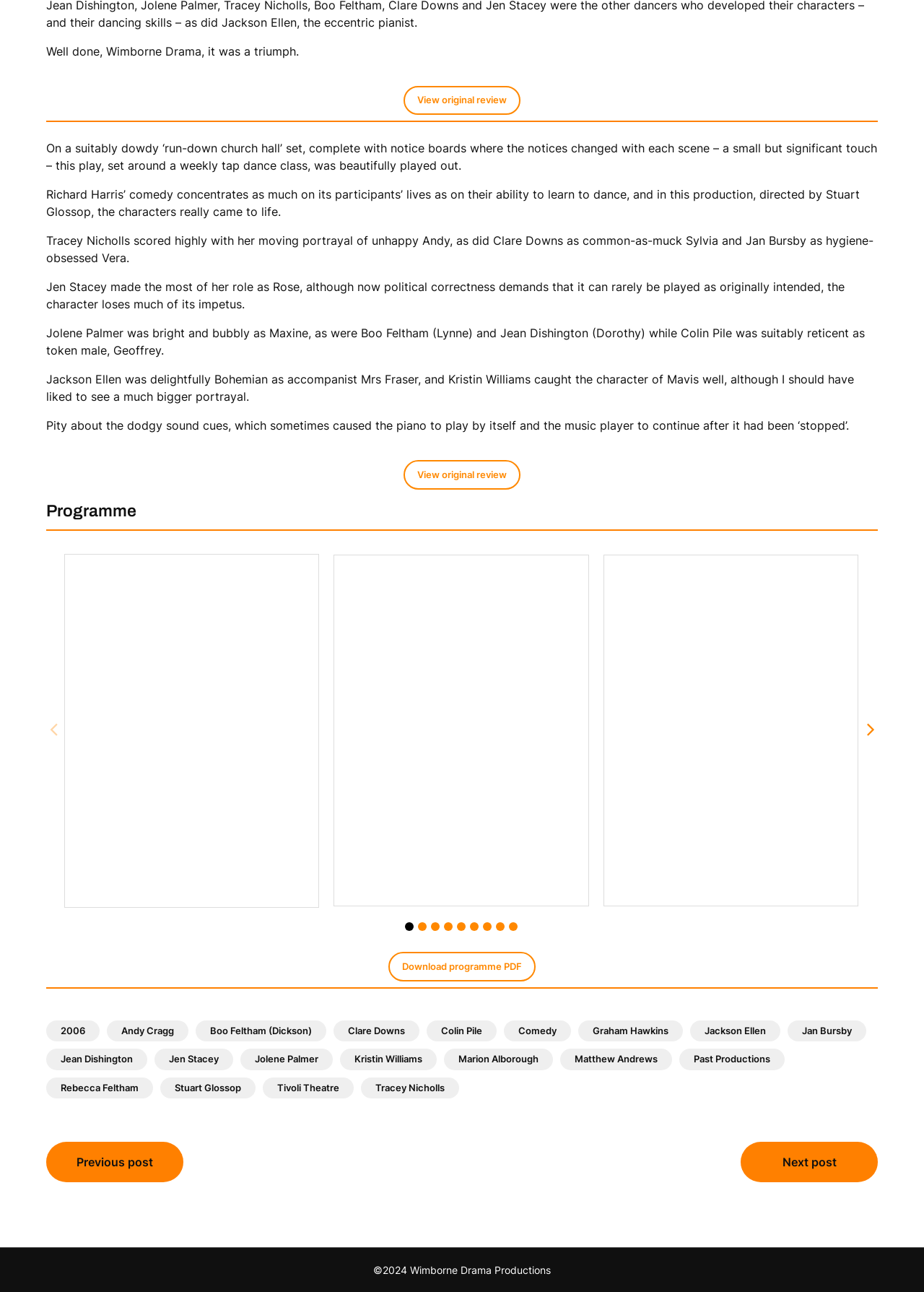What is the name of the director of the play?
Answer the question with as much detail as you can, using the image as a reference.

The review mentions that the play was 'directed by Stuart Glossop', so the name of the director is Stuart Glossop.